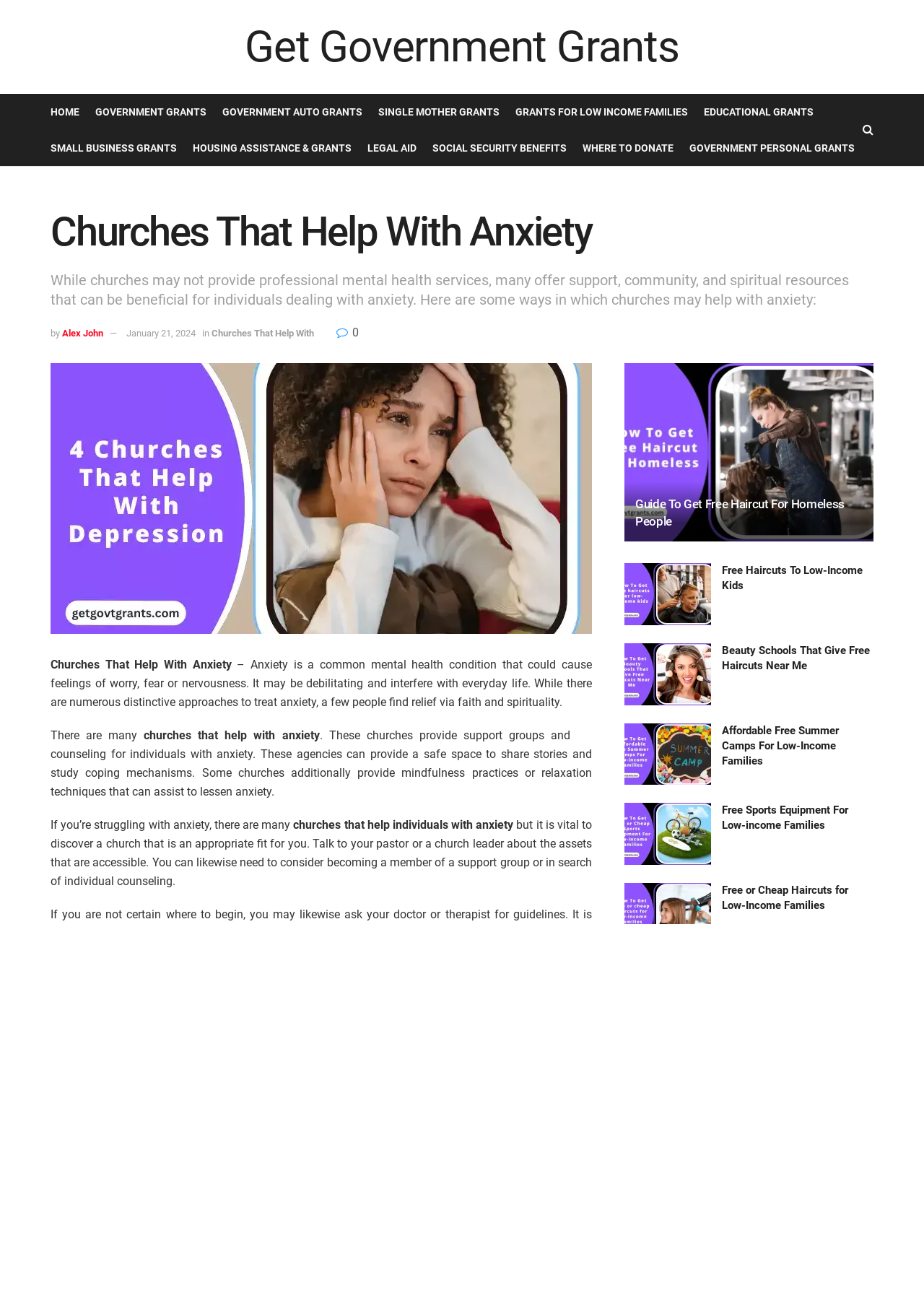Identify the bounding box coordinates of the part that should be clicked to carry out this instruction: "Get started with AI code reviews integrated into GitHub and GitLab".

None